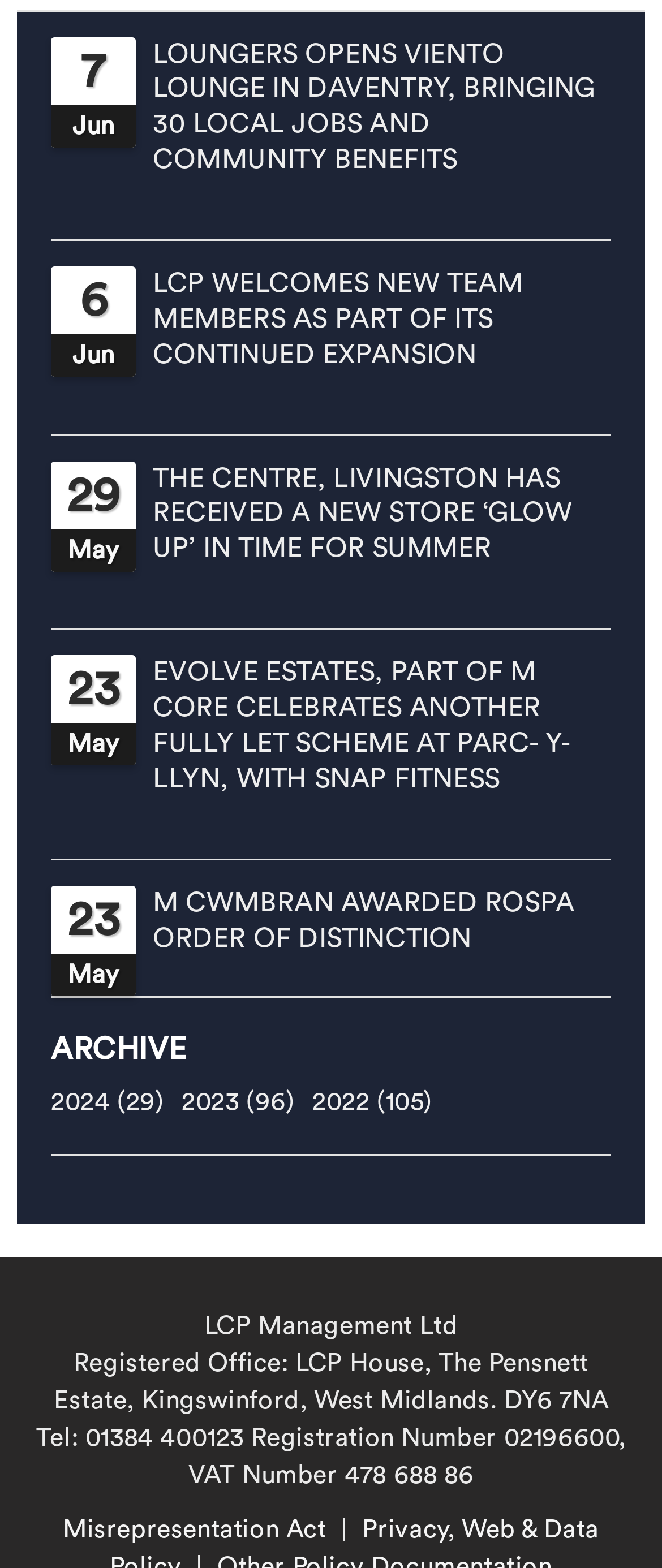How many news articles are listed for 2023?
Using the details from the image, give an elaborate explanation to answer the question.

The link '2023 (96)' suggests that there are 96 news articles listed for 2023.